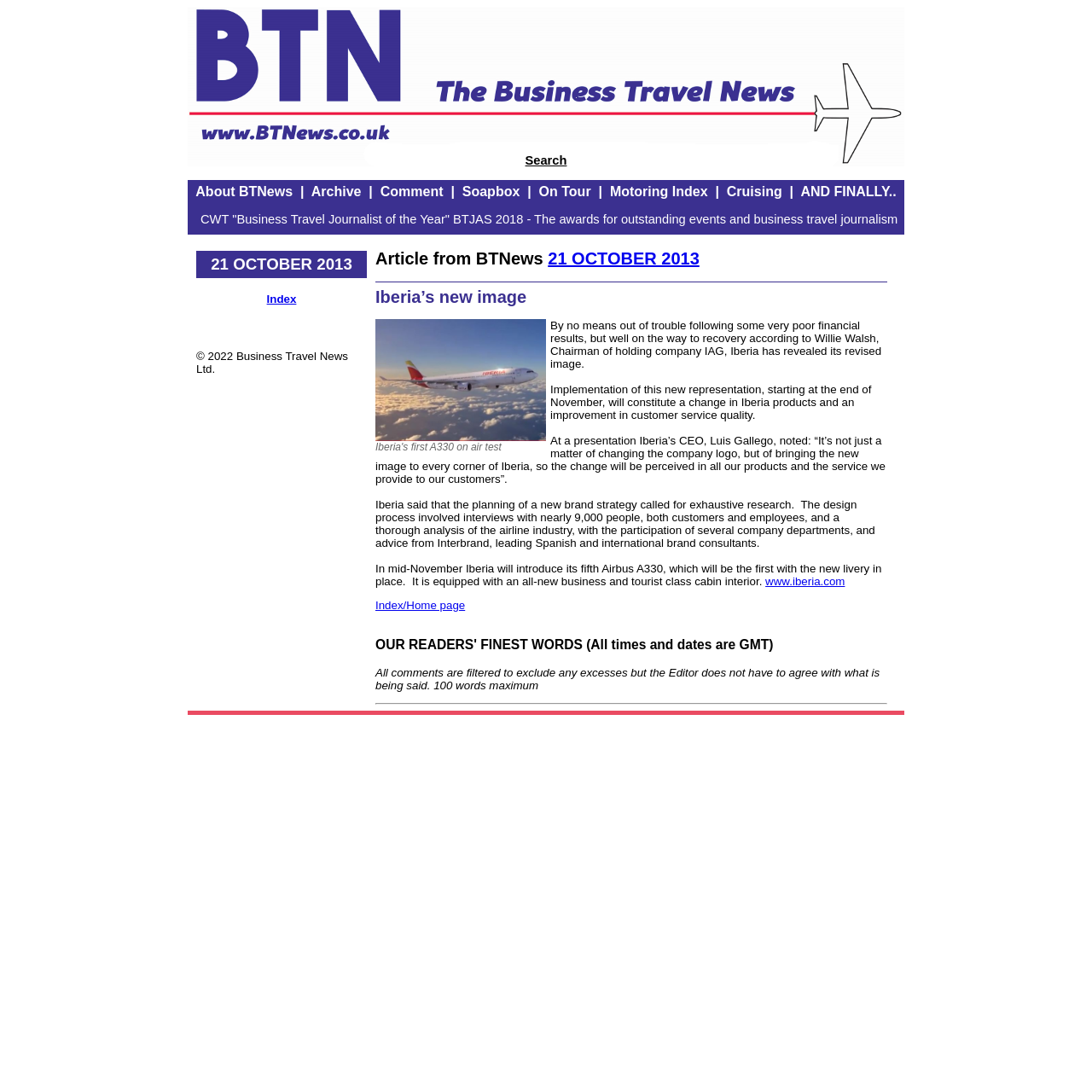What is the date of the article?
With the help of the image, please provide a detailed response to the question.

The answer can be found in the heading element that says 'Article from BTNews 21 OCTOBER 2013'. This heading is located at the top of the article section, indicating that the article was published on 21 OCTOBER 2013.